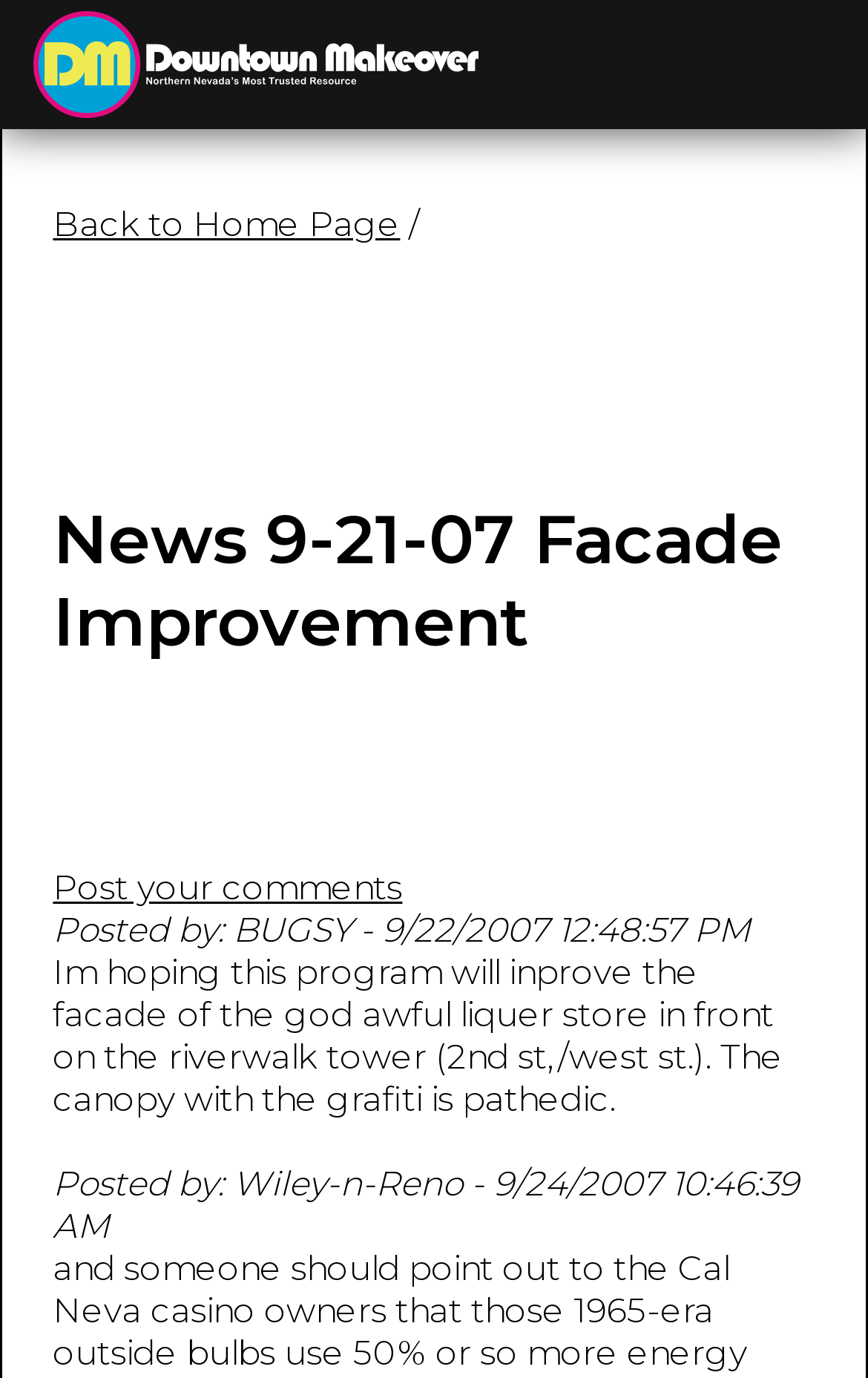Predict the bounding box of the UI element that fits this description: "alt="I_Knew_GeorgeWashington_Series" title="I_Knew_GeorgeWashington_Series"".

None